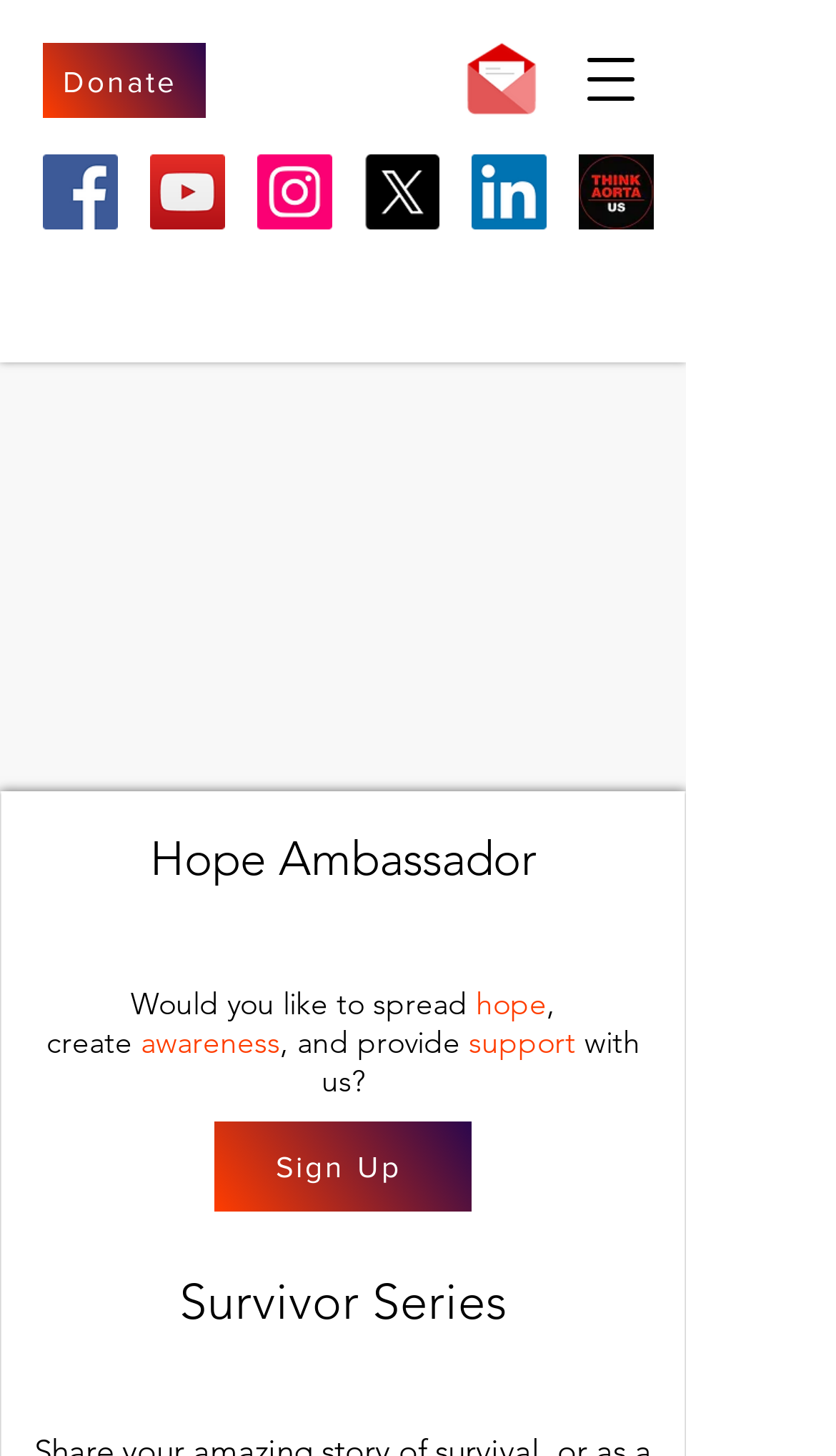Provide an in-depth caption for the webpage.

The webpage is about Aortic Hope, an organization focused on spreading hope and awareness. At the top, there is a button to open the navigation menu, and a link to donate. Below that, there is a social bar with links to various social media platforms, including Facebook, YouTube, Instagram, X, LinkedIn, and Think Aorta US, each accompanied by an image representing the platform.

To the right of the social bar, there is an image. The main content of the page is divided into sections. The first section has a heading "Hope Ambassador" followed by a series of static text elements that form a sentence, "Would you like to spread hope, create awareness, and provide support with us?" The text is arranged in a flowing manner, with some words on the same line and others on separate lines.

Below this section, there is a call-to-action link to "Sign Up". The next section has a heading "Survivor Series", followed by another heading with no text content. The overall layout is organized, with clear headings and concise text, making it easy to navigate and understand the content.